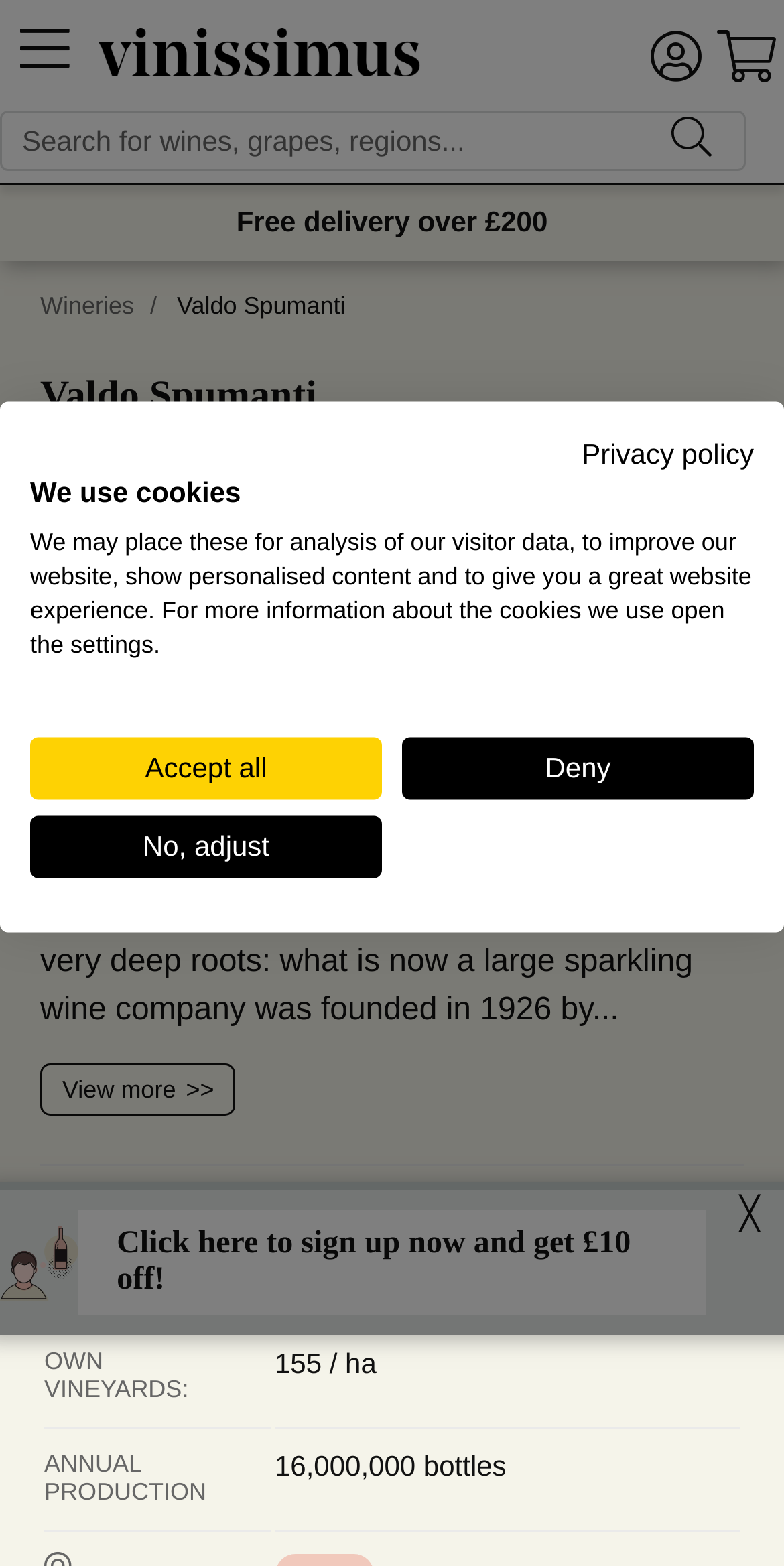Locate the bounding box coordinates of the element I should click to achieve the following instruction: "View more about Valdo Spumanti".

[0.051, 0.679, 0.301, 0.713]